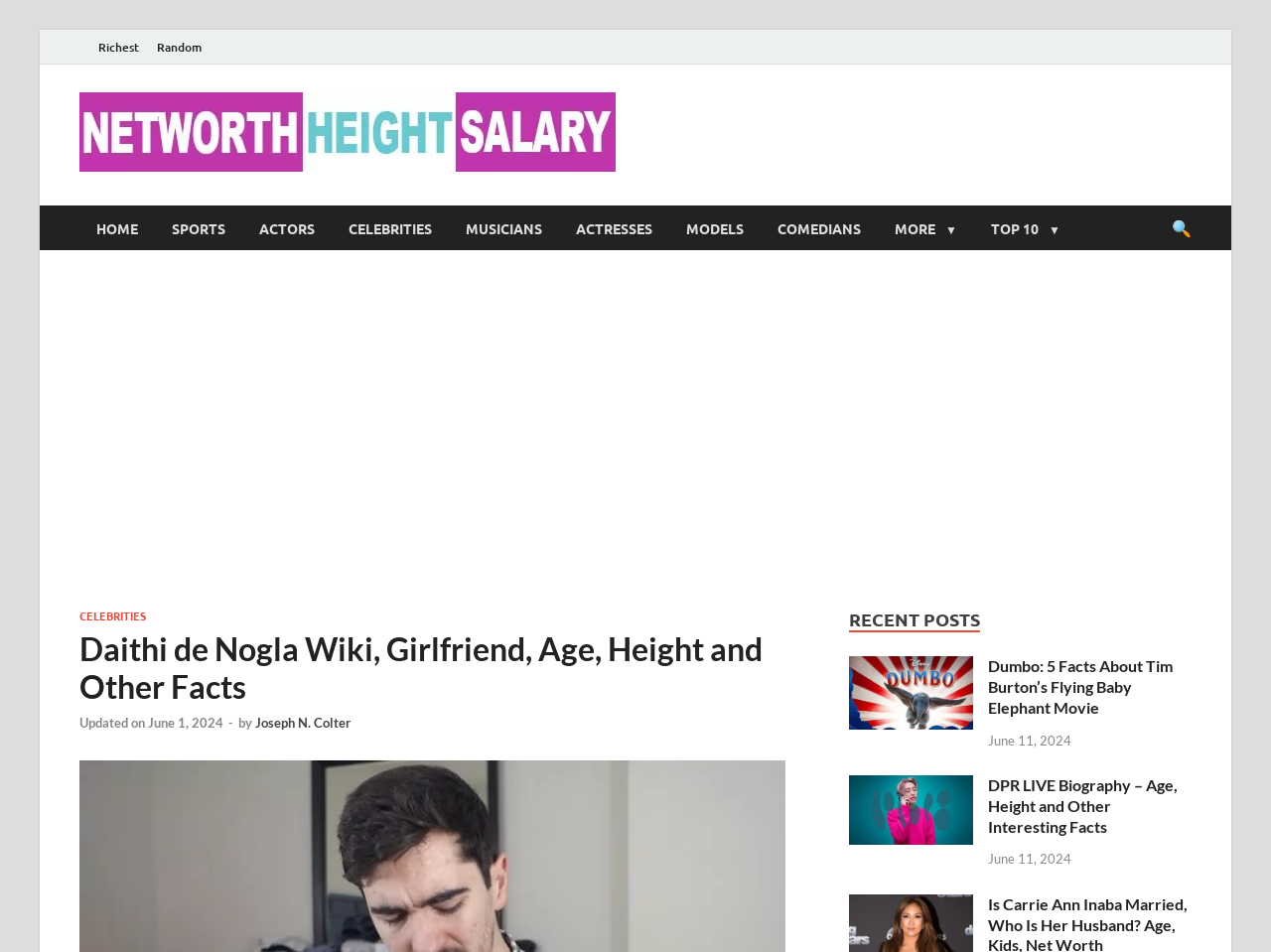Convey a detailed summary of the webpage, mentioning all key elements.

This webpage is about Daithi de Nogla, a popular YouTuber known for his random outbursts, rage, and weird noises. At the top, there are several links to other websites, including "Richest", "Random", and "Networth Height Salary", which is also accompanied by an image. Below these links, there is a navigation menu with options like "HOME", "SPORTS", "ACTORS", and more.

The main content of the webpage is divided into two sections. On the left, there is a header section with the title "Daithi de Nogla Wiki, Girlfriend, Age, Height and Other Facts" and a subtitle "Updated on June 1, 2024 by Joseph N. Colter". On the right, there is a section titled "RECENT POSTS" with three articles listed. Each article has a title, a link, and a timestamp indicating when it was posted.

The three articles are "Dumbo: 5 Facts About Tim Burton’s Flying Baby Elephant Movie", "DPR LIVE Biography – Age, Height and Other Interesting Facts", and "Is Carrie Ann Inaba Married, Who Is Her Husband? Age, Kids, Net Worth". Each article has a heading and a link to the full article, and they are all dated June 11, 2024.